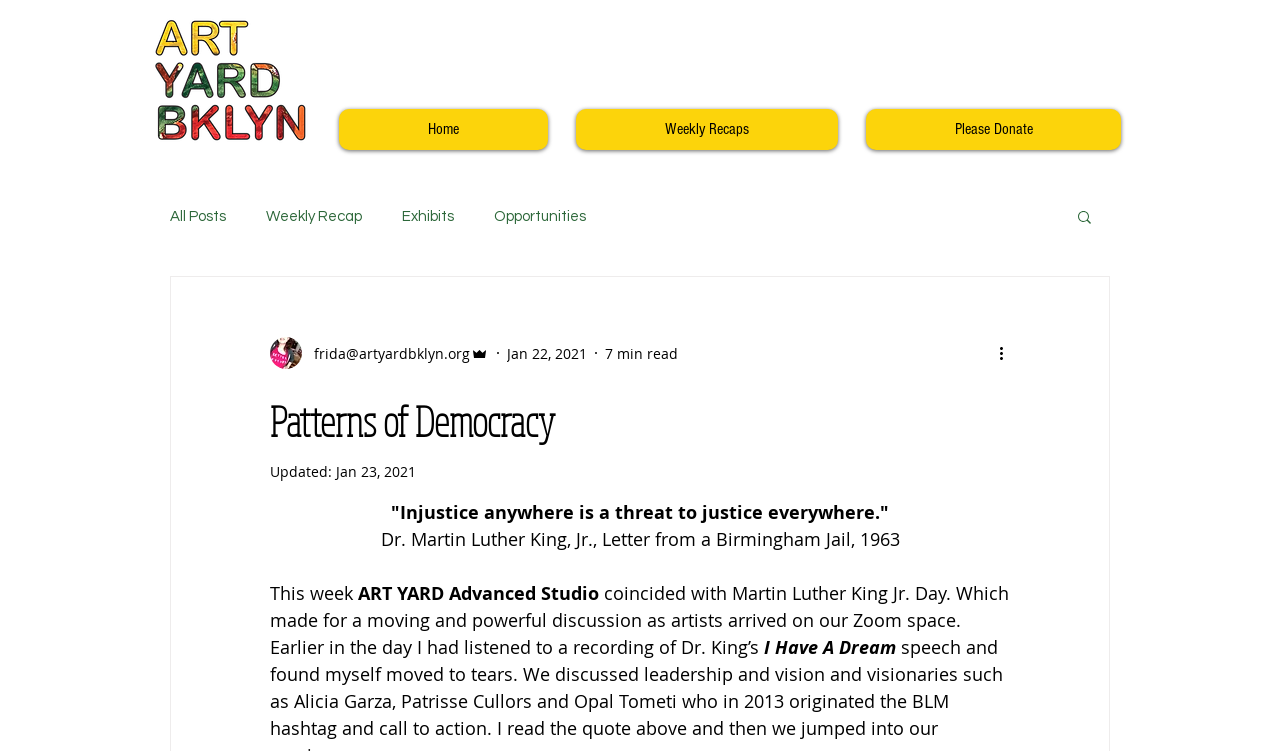What is the author's email address?
Provide an in-depth and detailed explanation in response to the question.

I found the author's email address by looking at the generic element 'frida@artyardbklyn.org' which is a child element of the link 'Writer's picture frida@artyardbklyn.org Admin'.